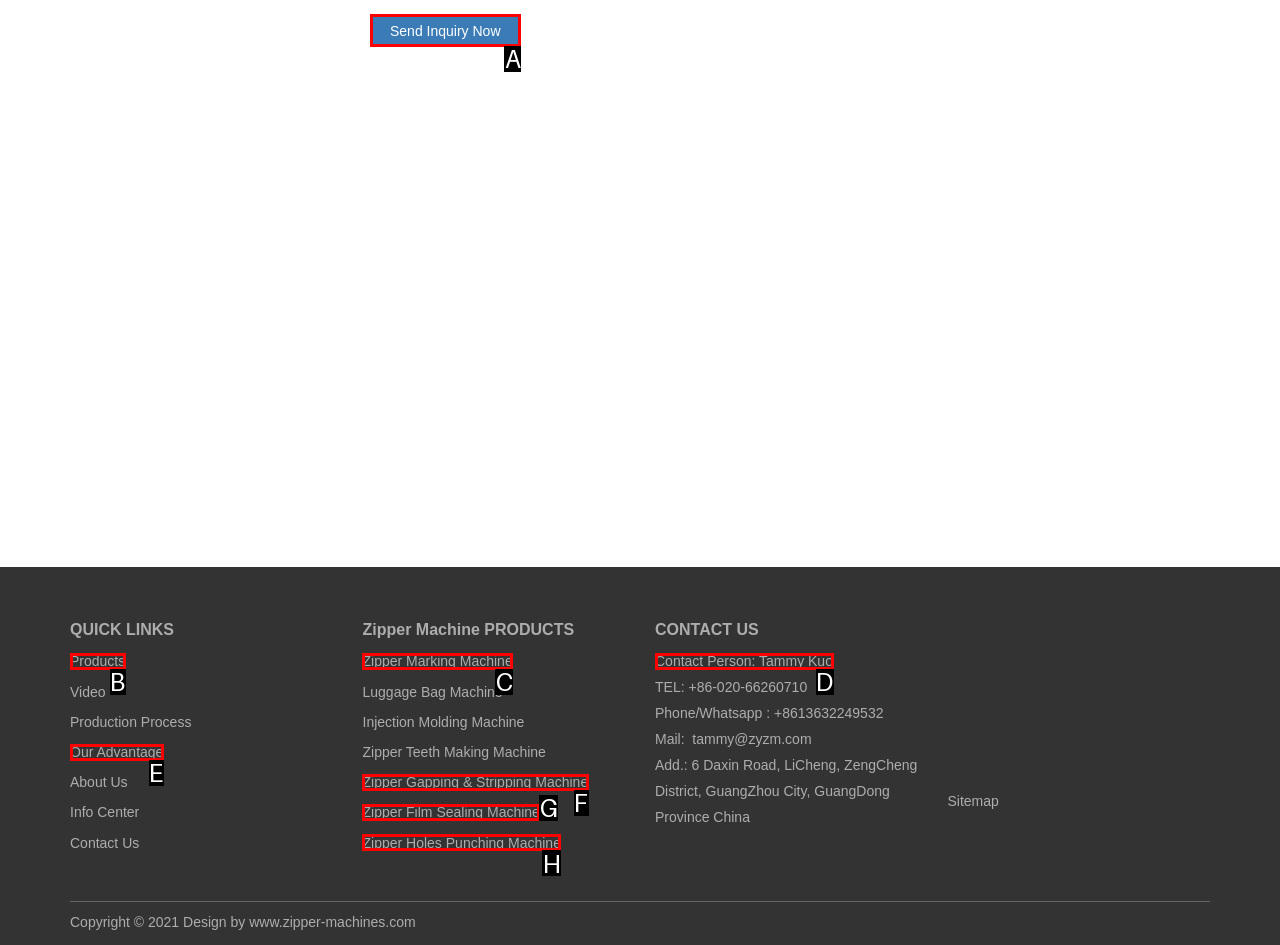From the given choices, which option should you click to complete this task: Contact Tammy Kuo? Answer with the letter of the correct option.

D